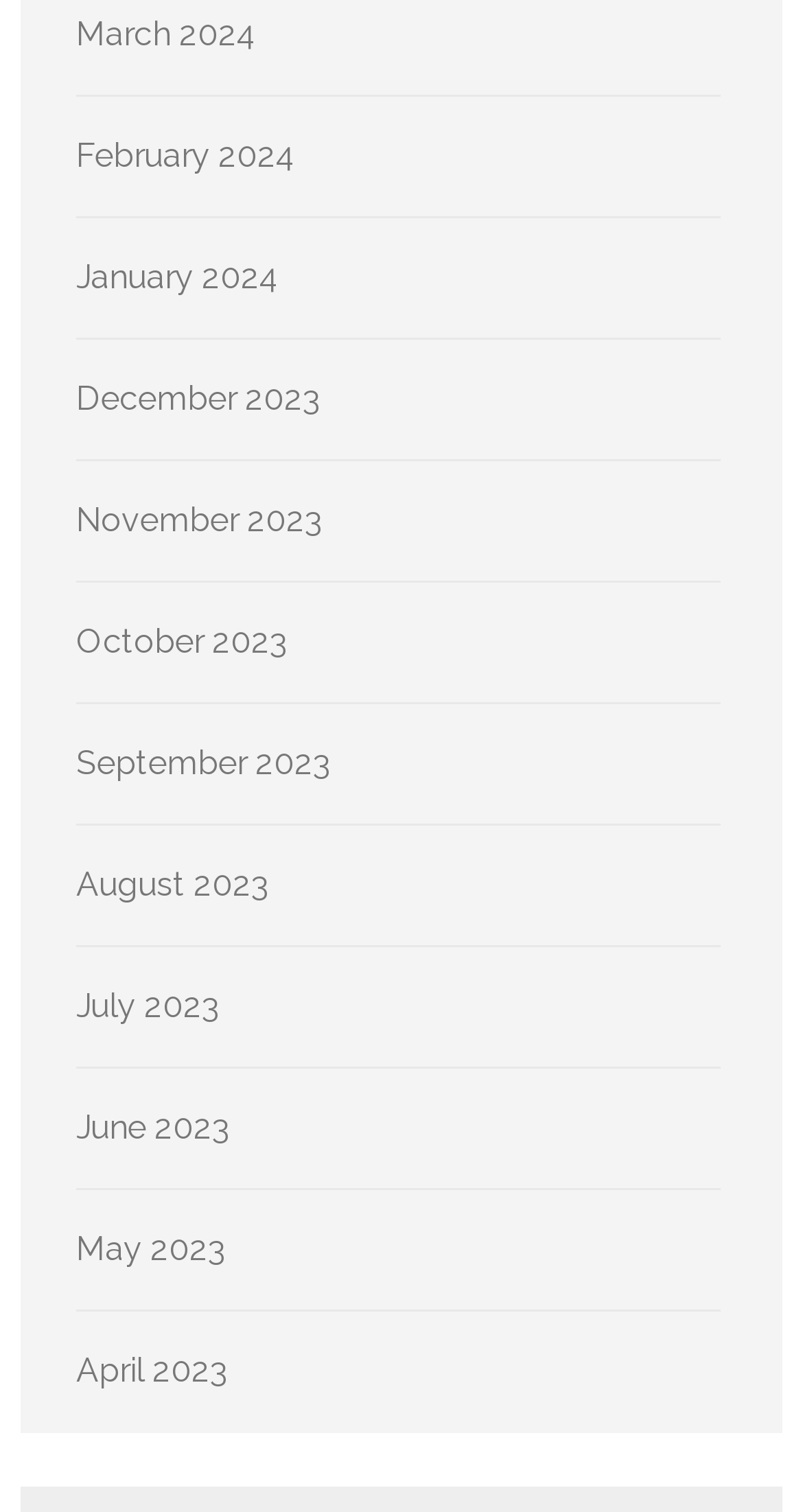What is the earliest month listed on the webpage?
From the screenshot, provide a brief answer in one word or phrase.

December 2023